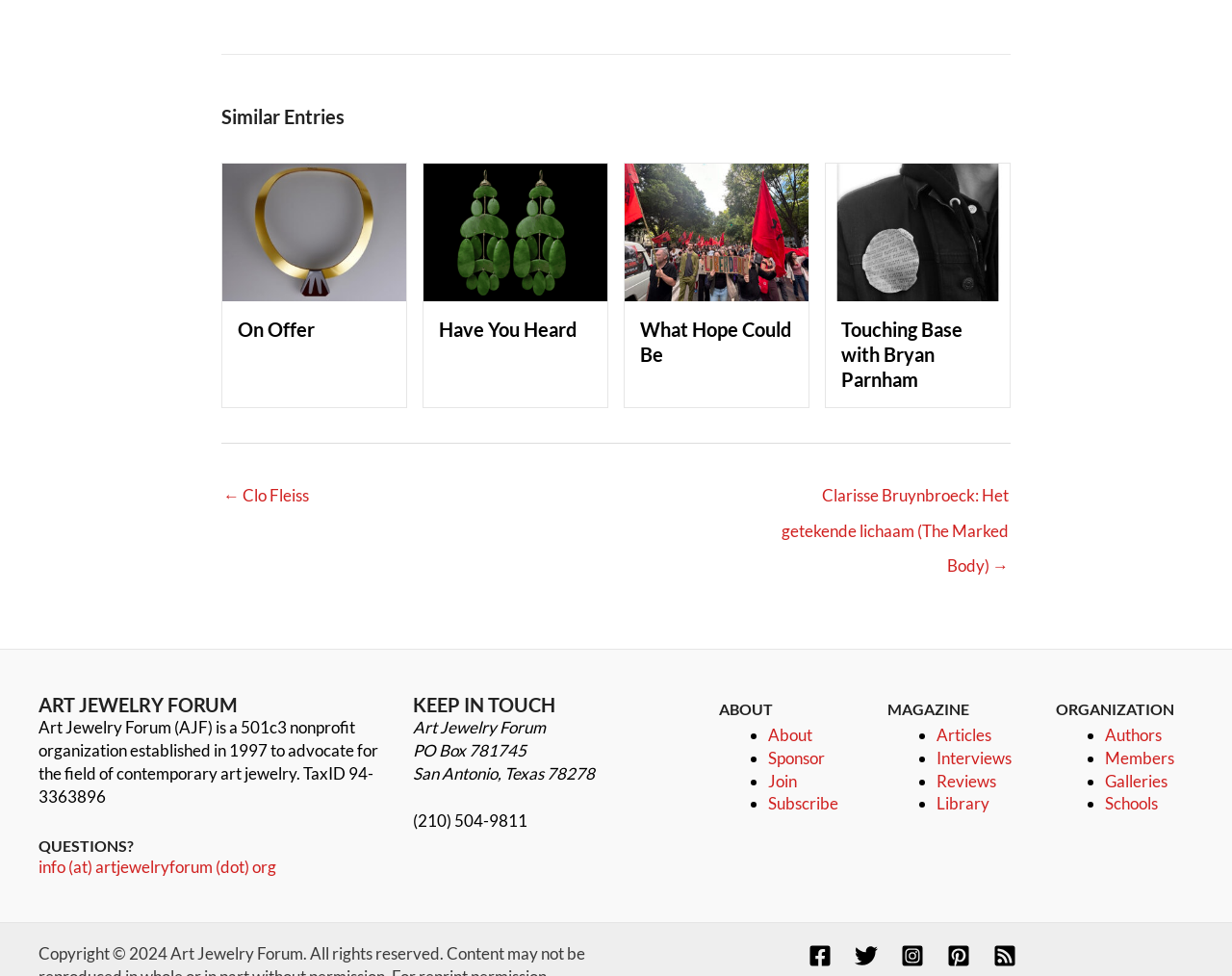Identify the bounding box coordinates of the part that should be clicked to carry out this instruction: "Go to 'On Offer'".

[0.193, 0.325, 0.317, 0.35]